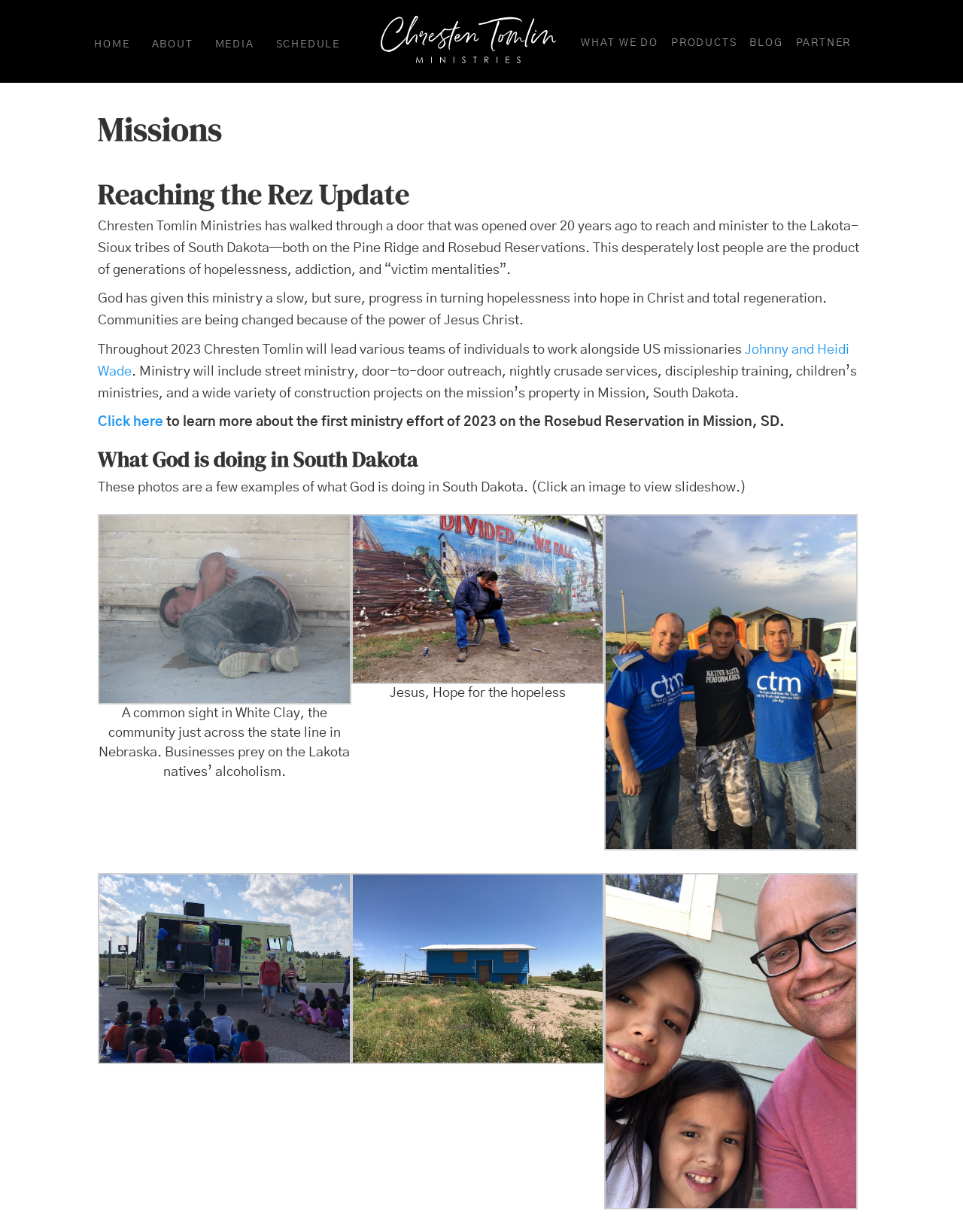Provide a brief response to the question below using one word or phrase:
What is the theme of the photos shown on the webpage?

What God is doing in South Dakota